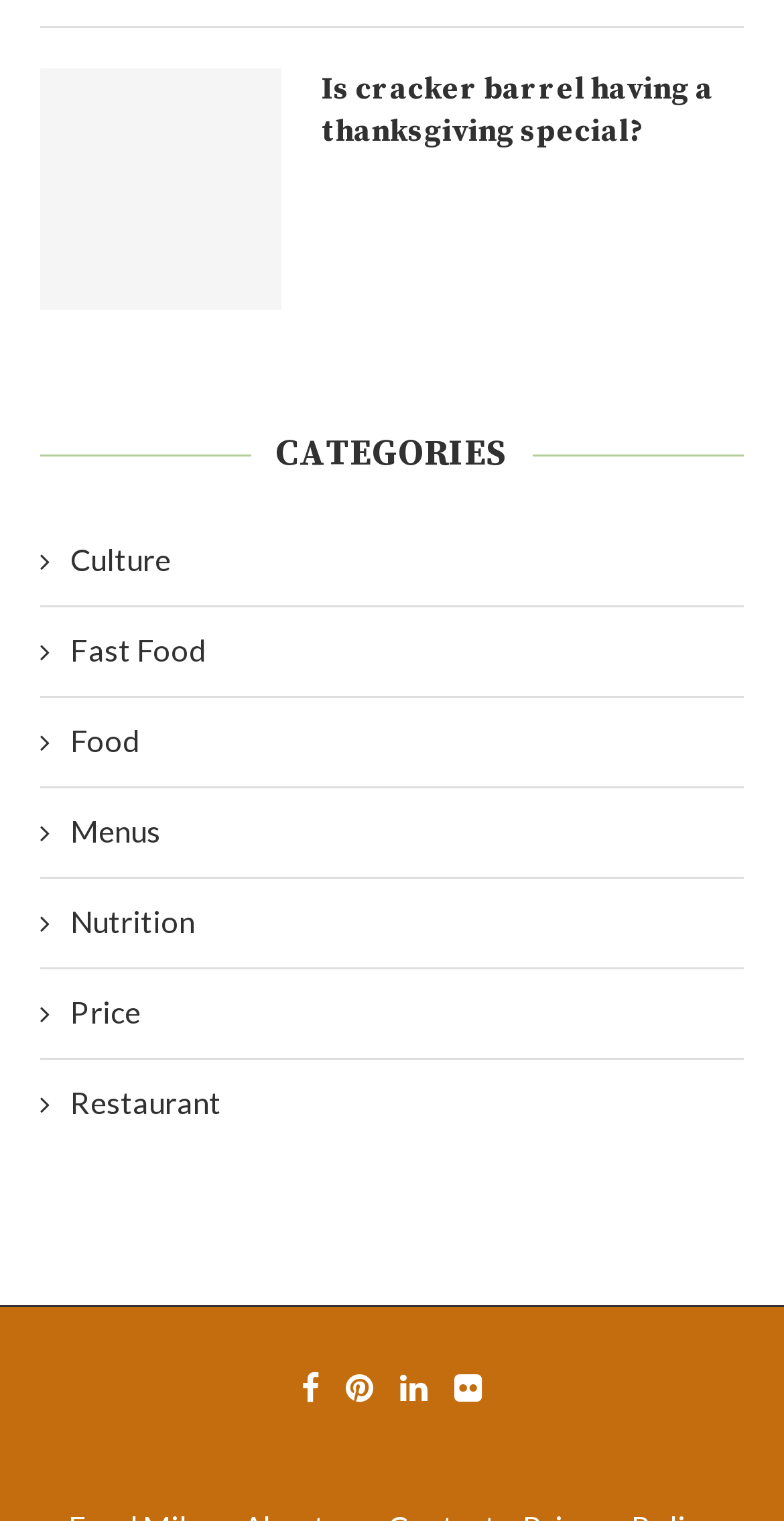Determine the bounding box coordinates of the target area to click to execute the following instruction: "Check out the Restaurant menu."

[0.051, 0.711, 0.944, 0.739]